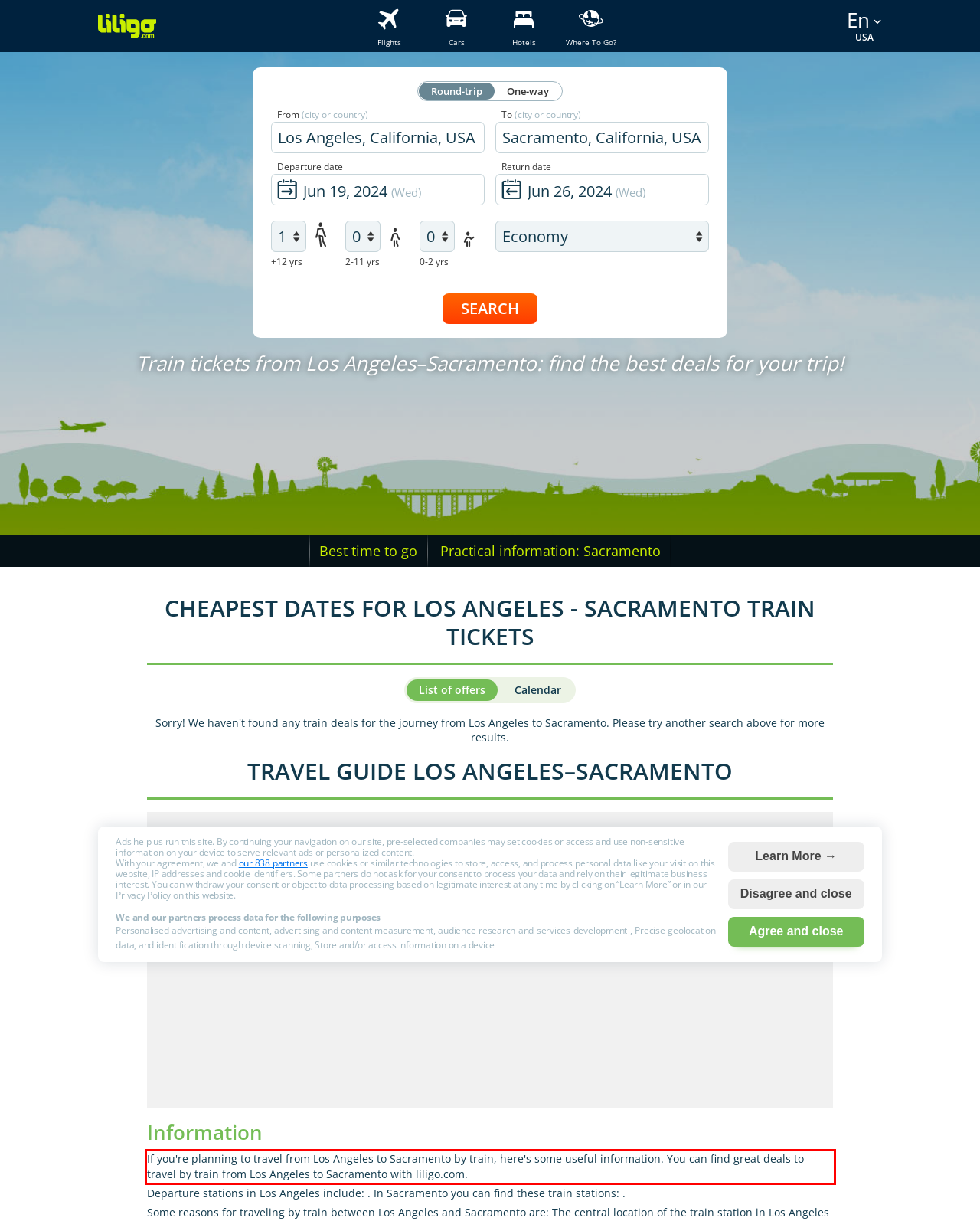Within the screenshot of a webpage, identify the red bounding box and perform OCR to capture the text content it contains.

If you're planning to travel from Los Angeles to Sacramento by train, here's some useful information. You can find great deals to travel by train from Los Angeles to Sacramento with liligo.com.